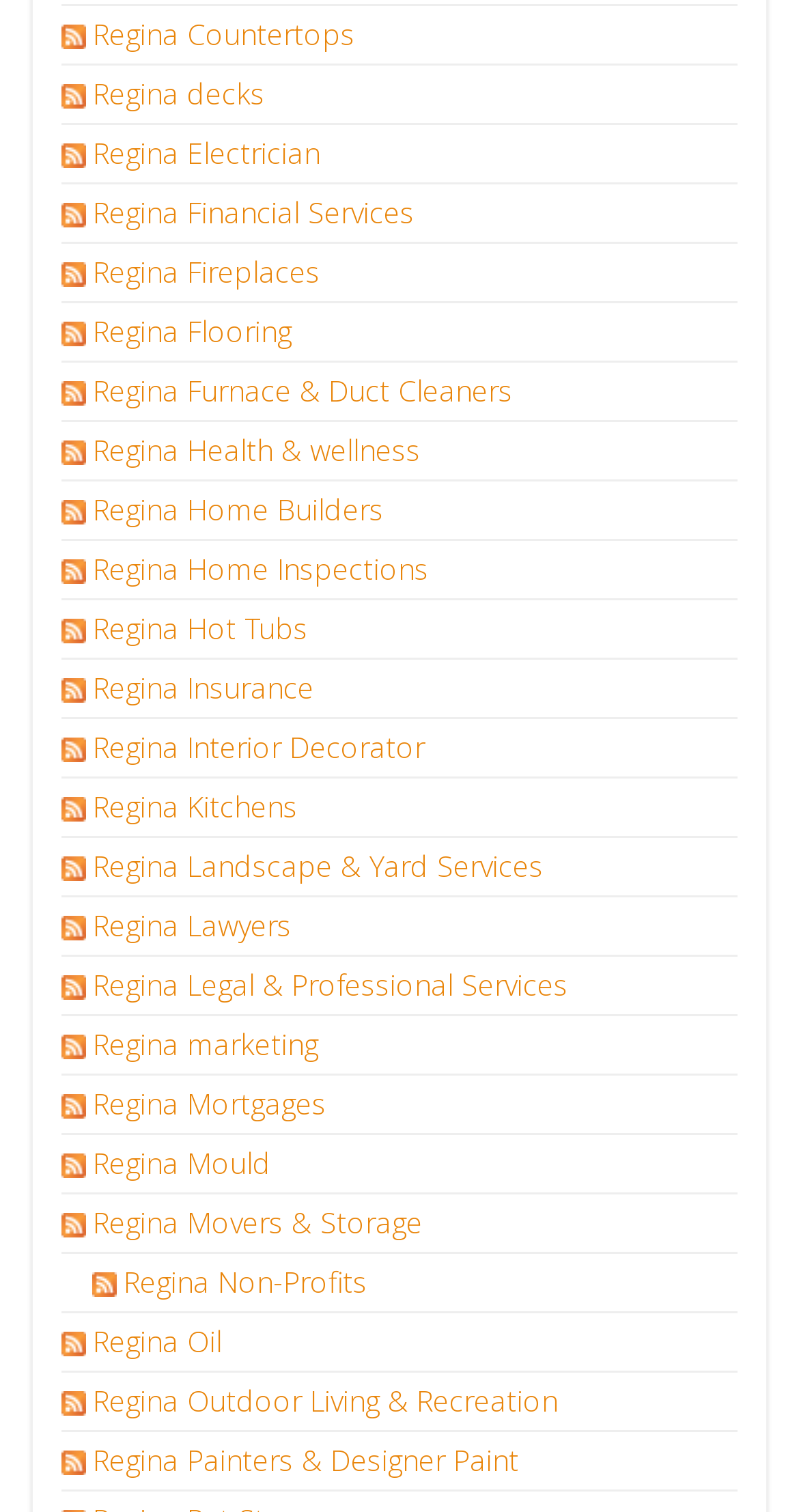Respond to the question below with a single word or phrase: How many types of services are listed on this webpage?

Over 30